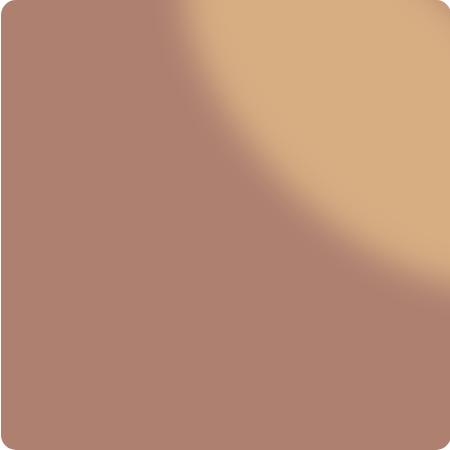Answer the following query concisely with a single word or phrase:
How many hours of battery life does the laptop offer?

up to 10 hours